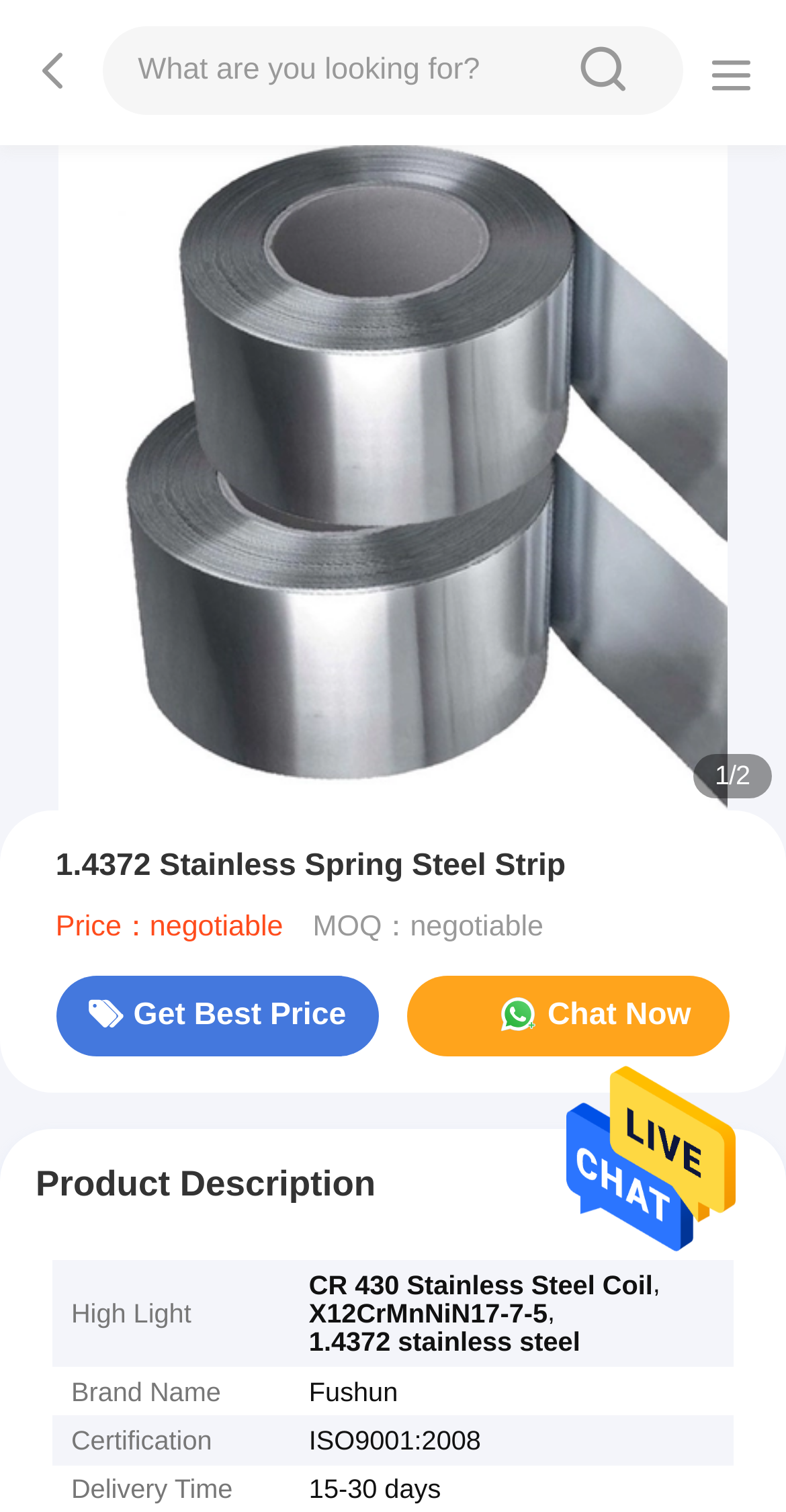Please reply with a single word or brief phrase to the question: 
What is the MOQ of the product?

negotiable